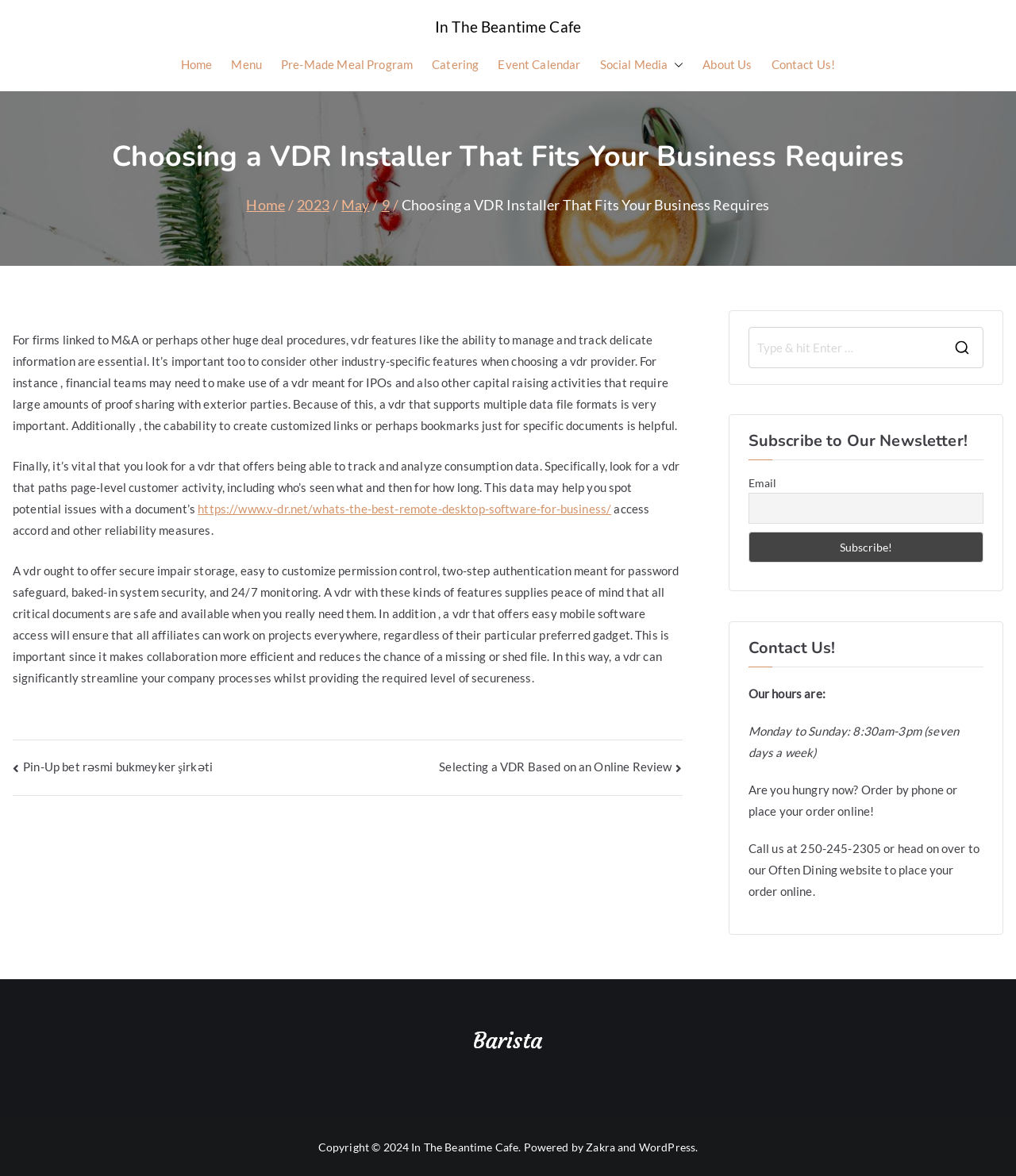Extract the text of the main heading from the webpage.

Choosing a VDR Installer That Fits Your Business Requires